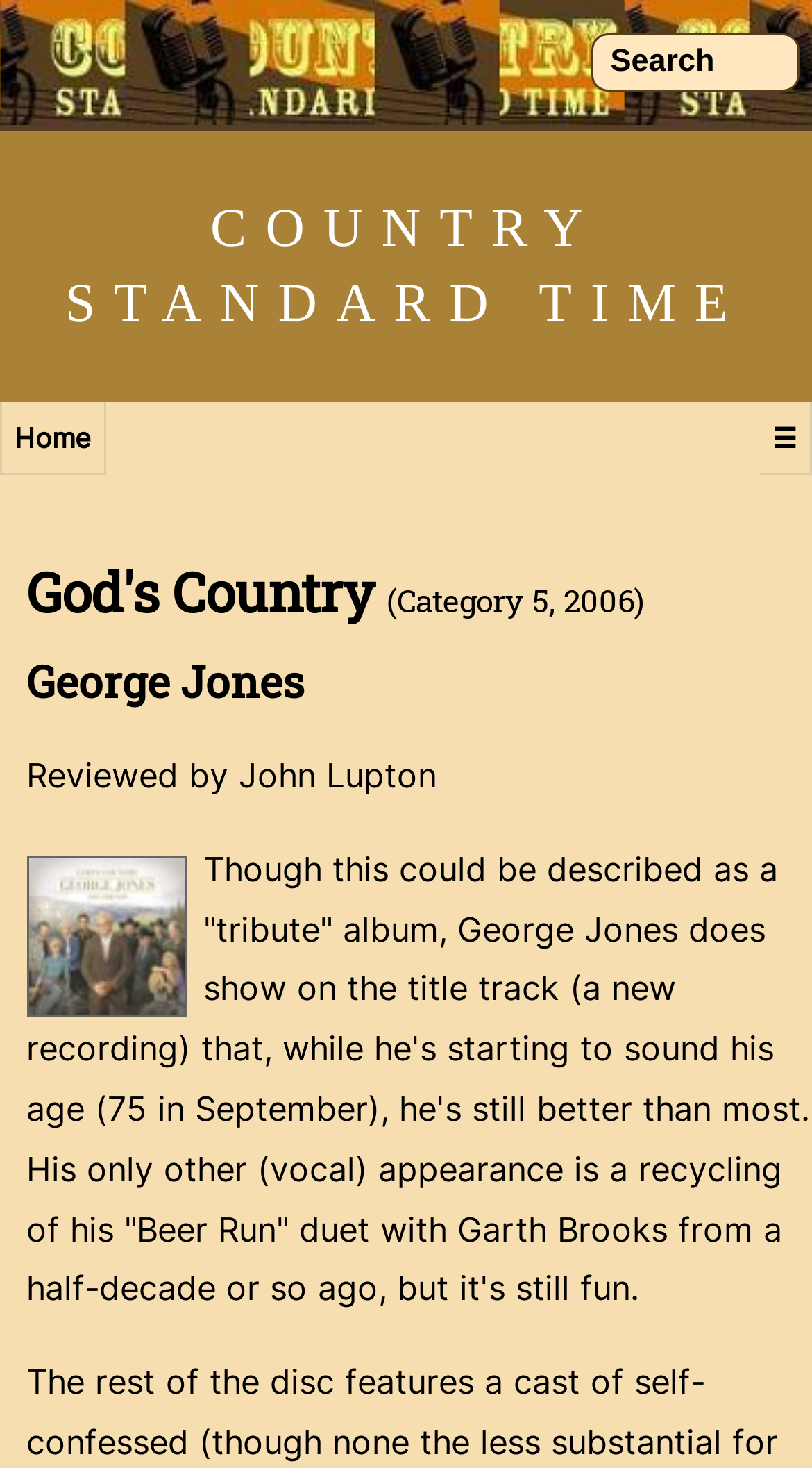Extract the bounding box for the UI element that matches this description: "COUNTRY STANDARD TIME".

[0.08, 0.134, 0.92, 0.227]